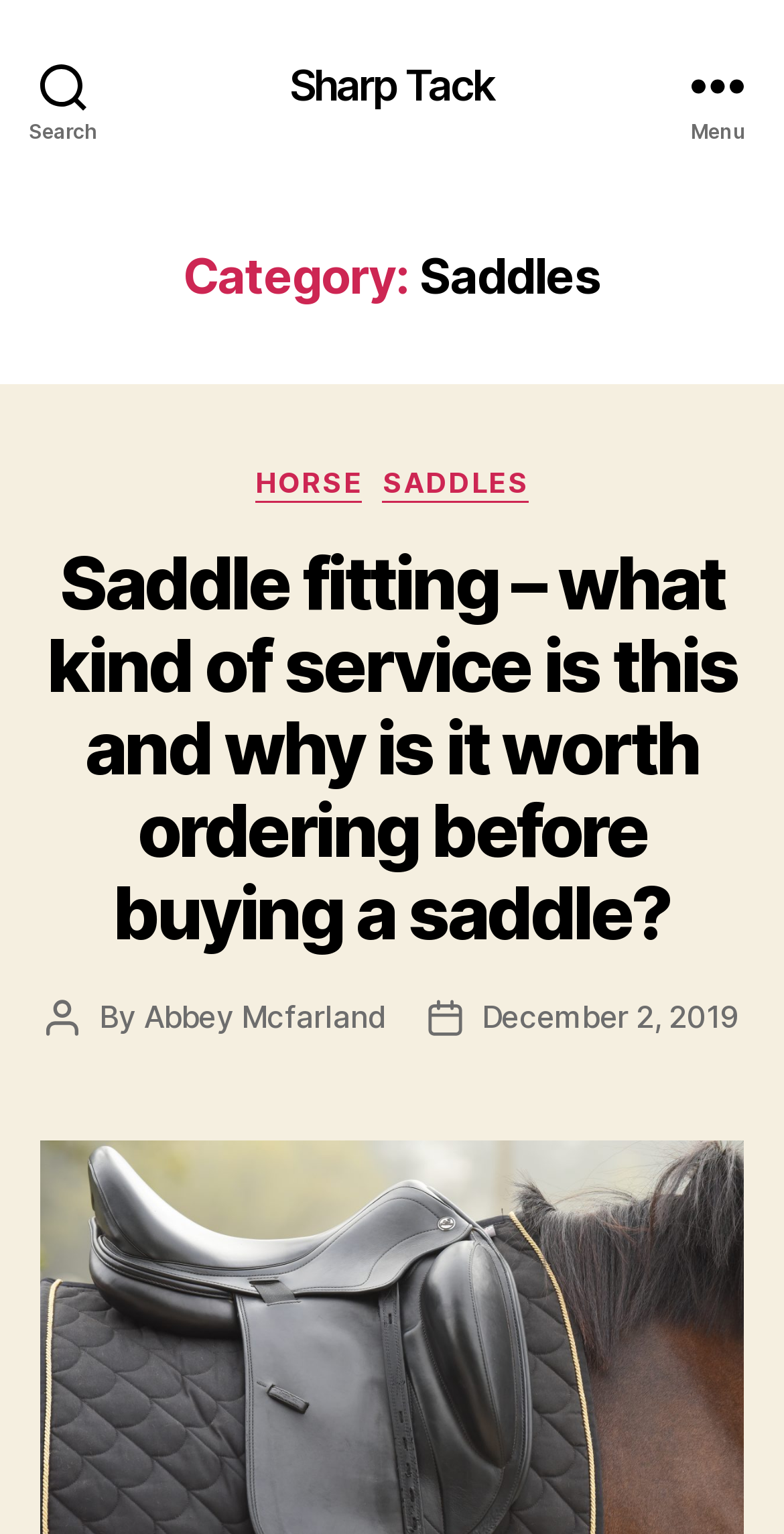Give a concise answer of one word or phrase to the question: 
Who is the author of the article?

Abbey Mcfarland